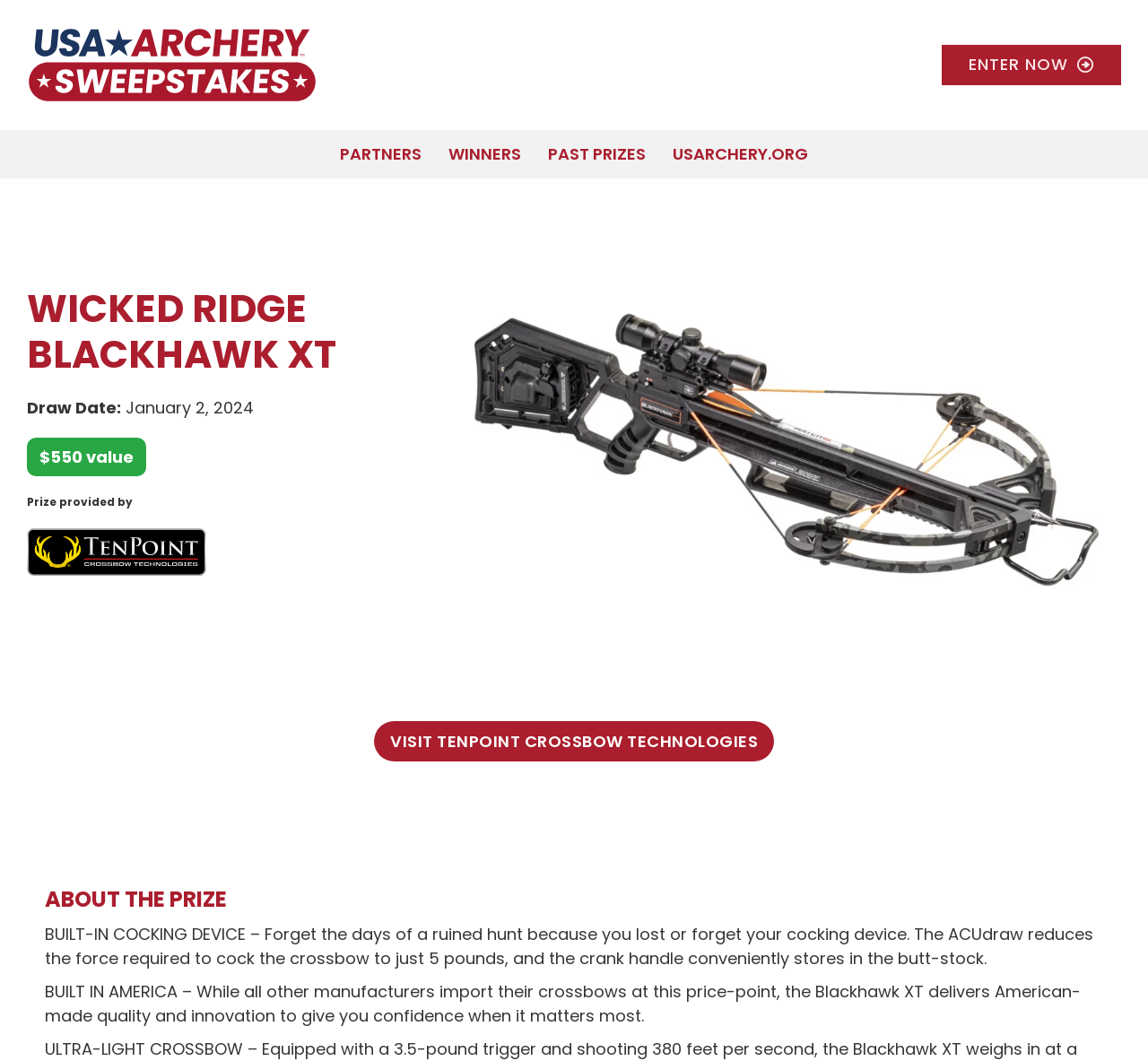What is the prize draw date?
Answer the question with a single word or phrase, referring to the image.

January 2, 2024